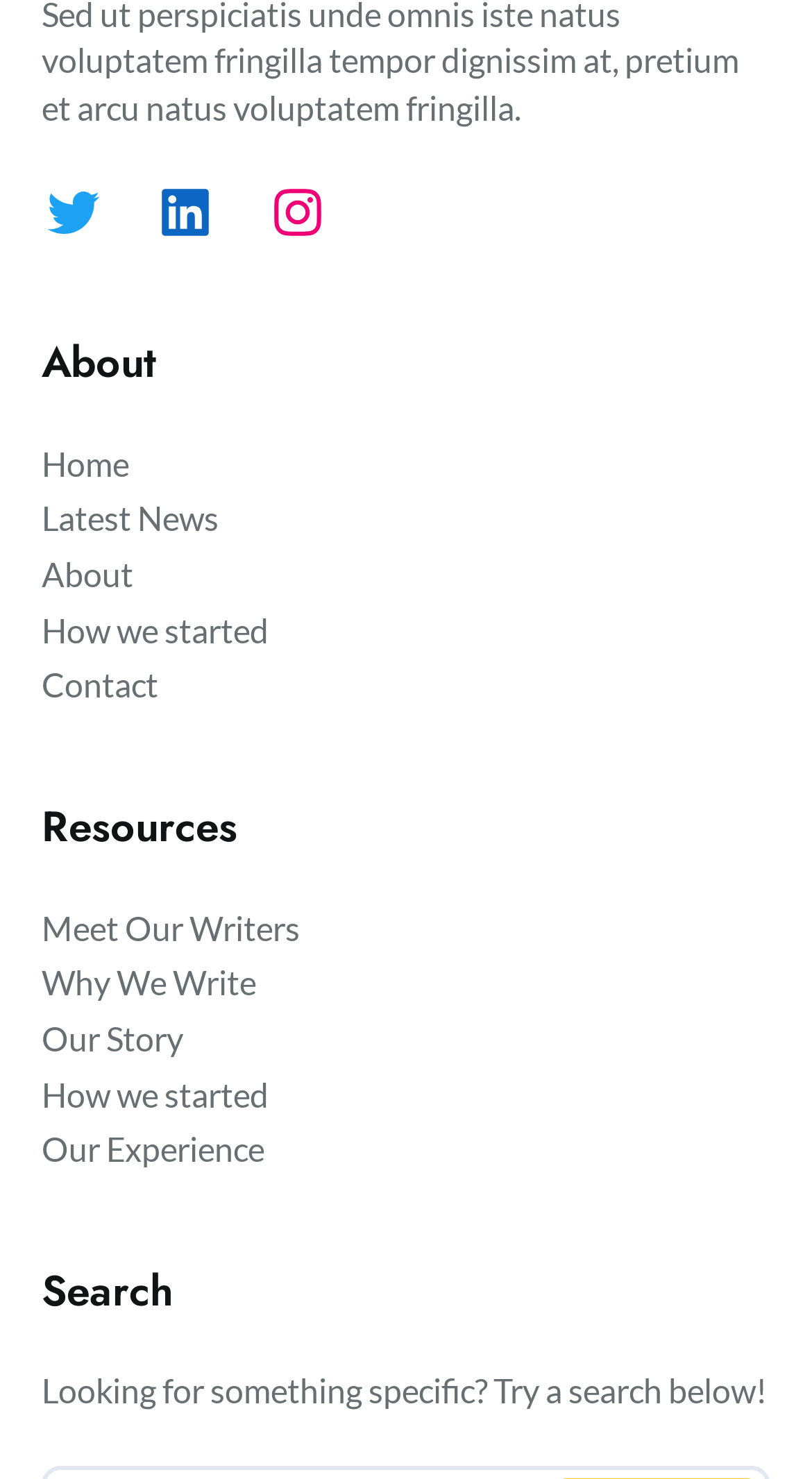Determine the bounding box for the UI element that matches this description: "Instagram".

[0.328, 0.123, 0.405, 0.165]